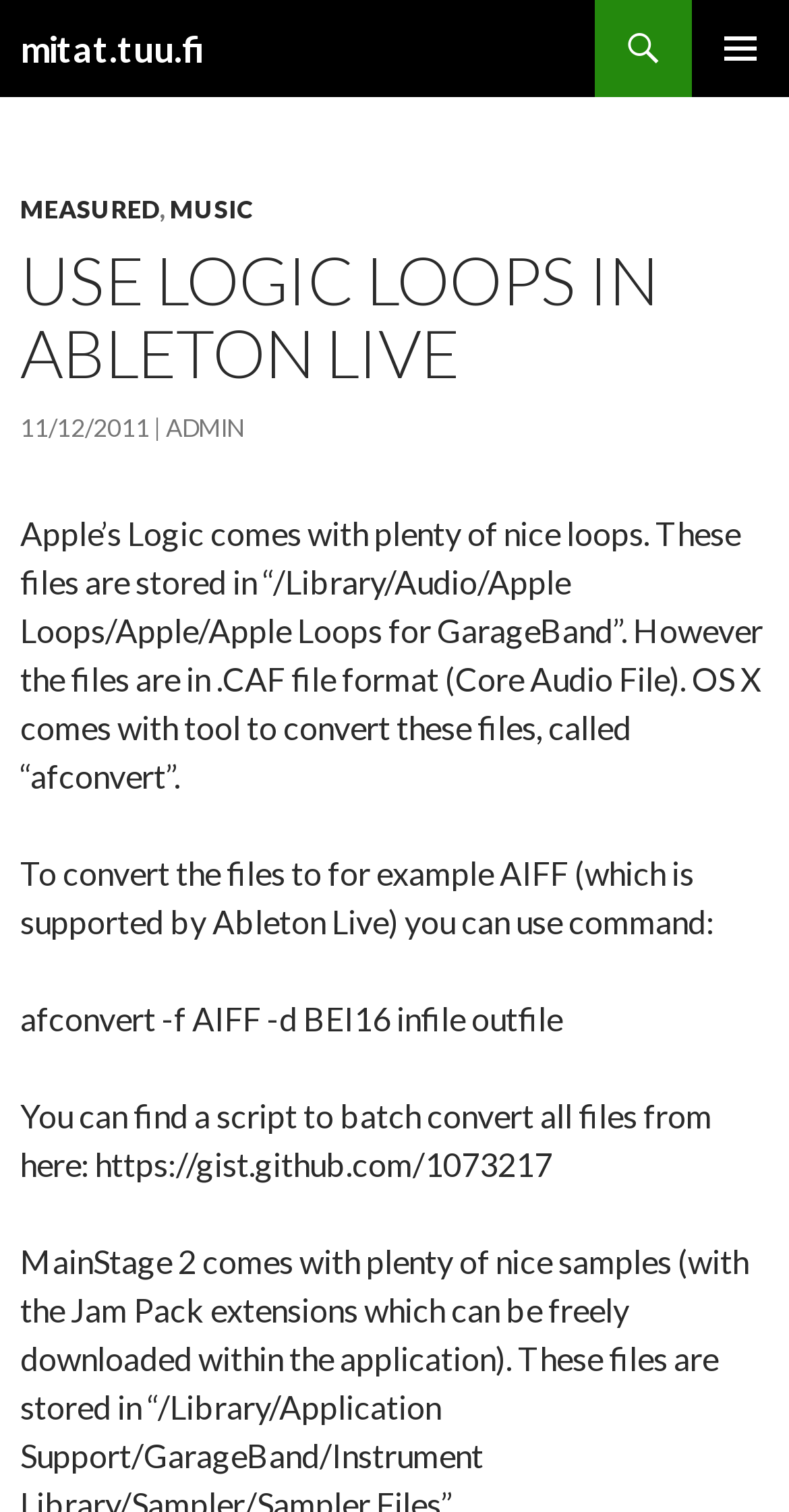What is the purpose of the script mentioned on the webpage?
Please answer using one word or phrase, based on the screenshot.

Batch convert files